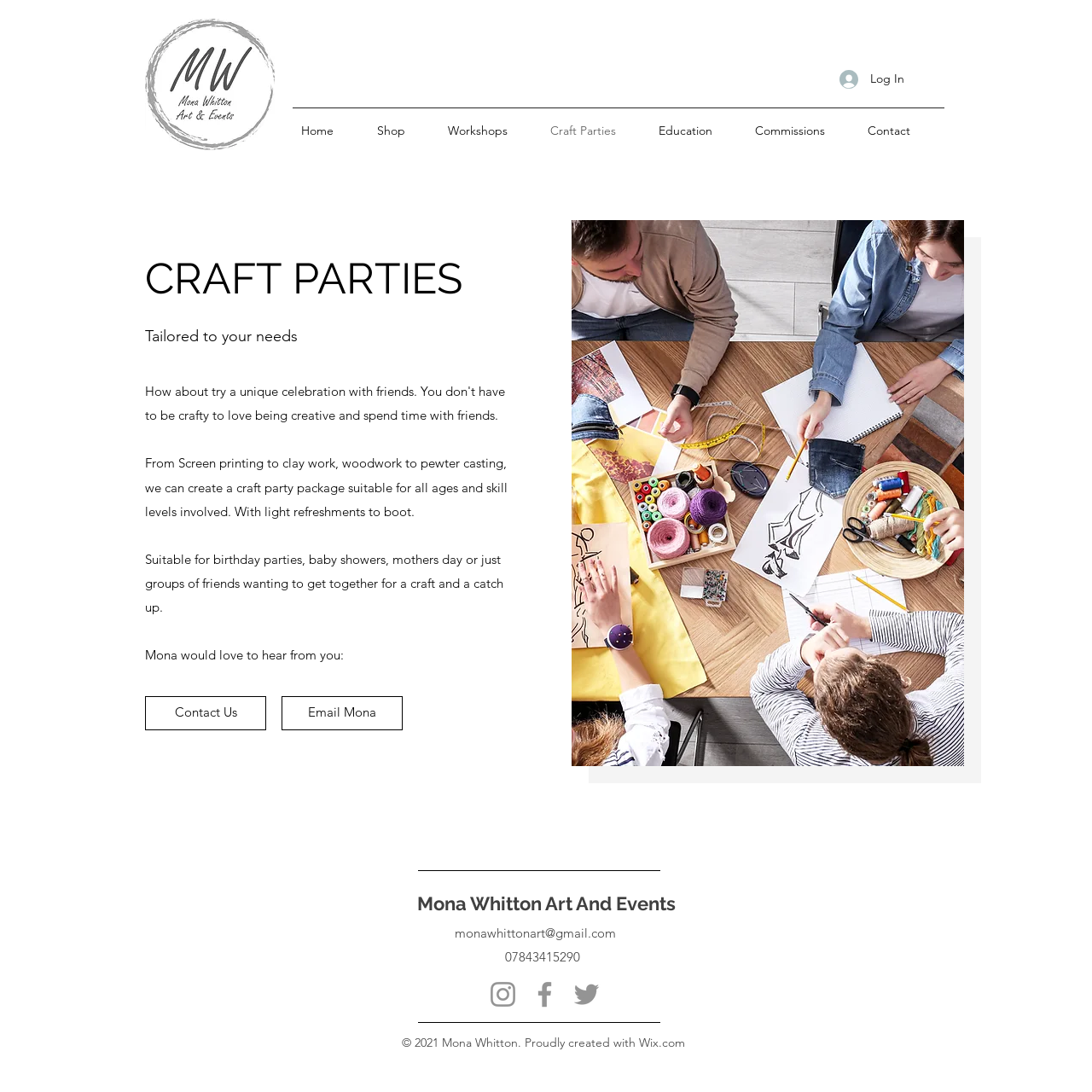Find the bounding box coordinates of the clickable area required to complete the following action: "click the BLOG link".

None